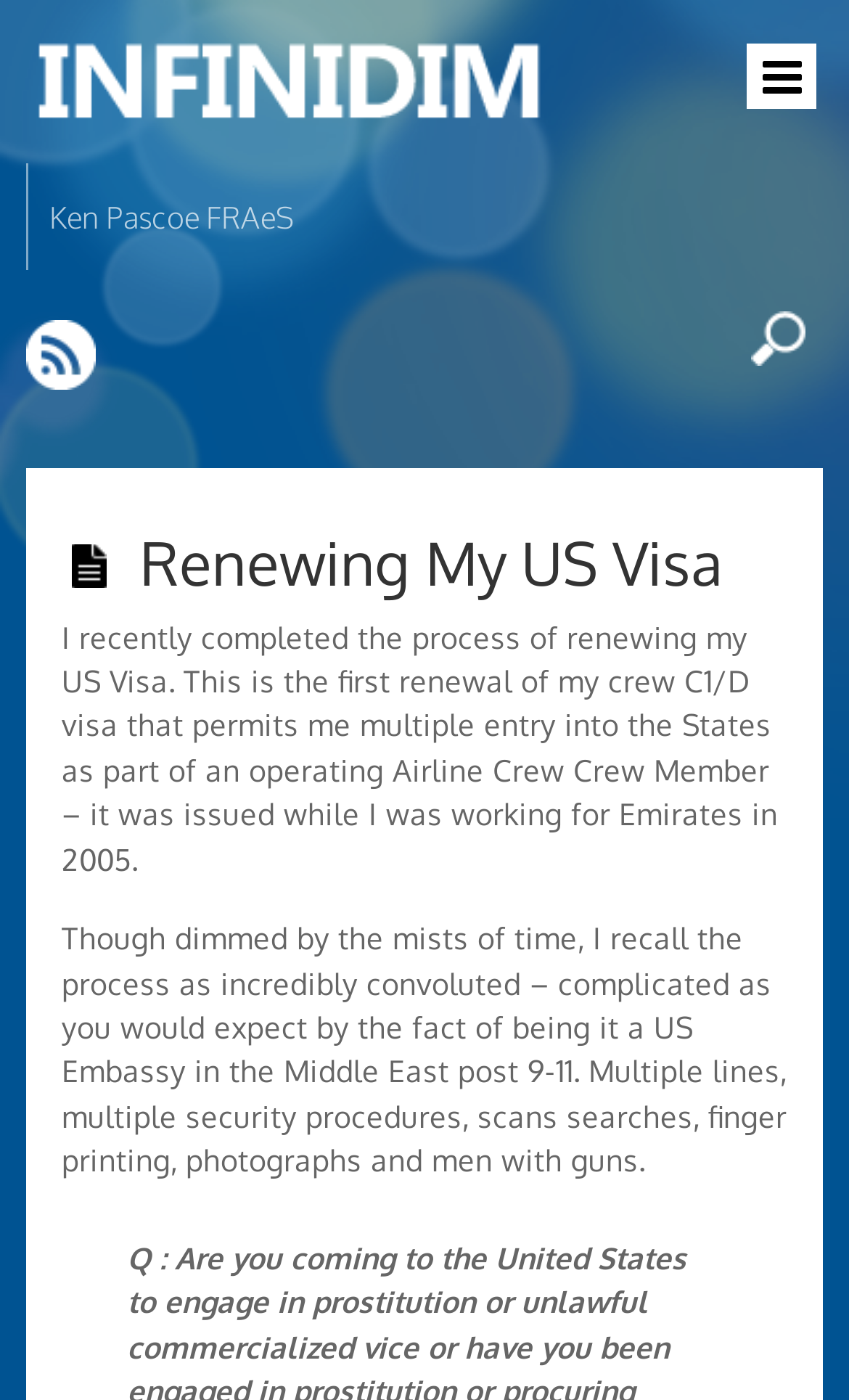What is the primary heading on this webpage?

Renewing My US Visa